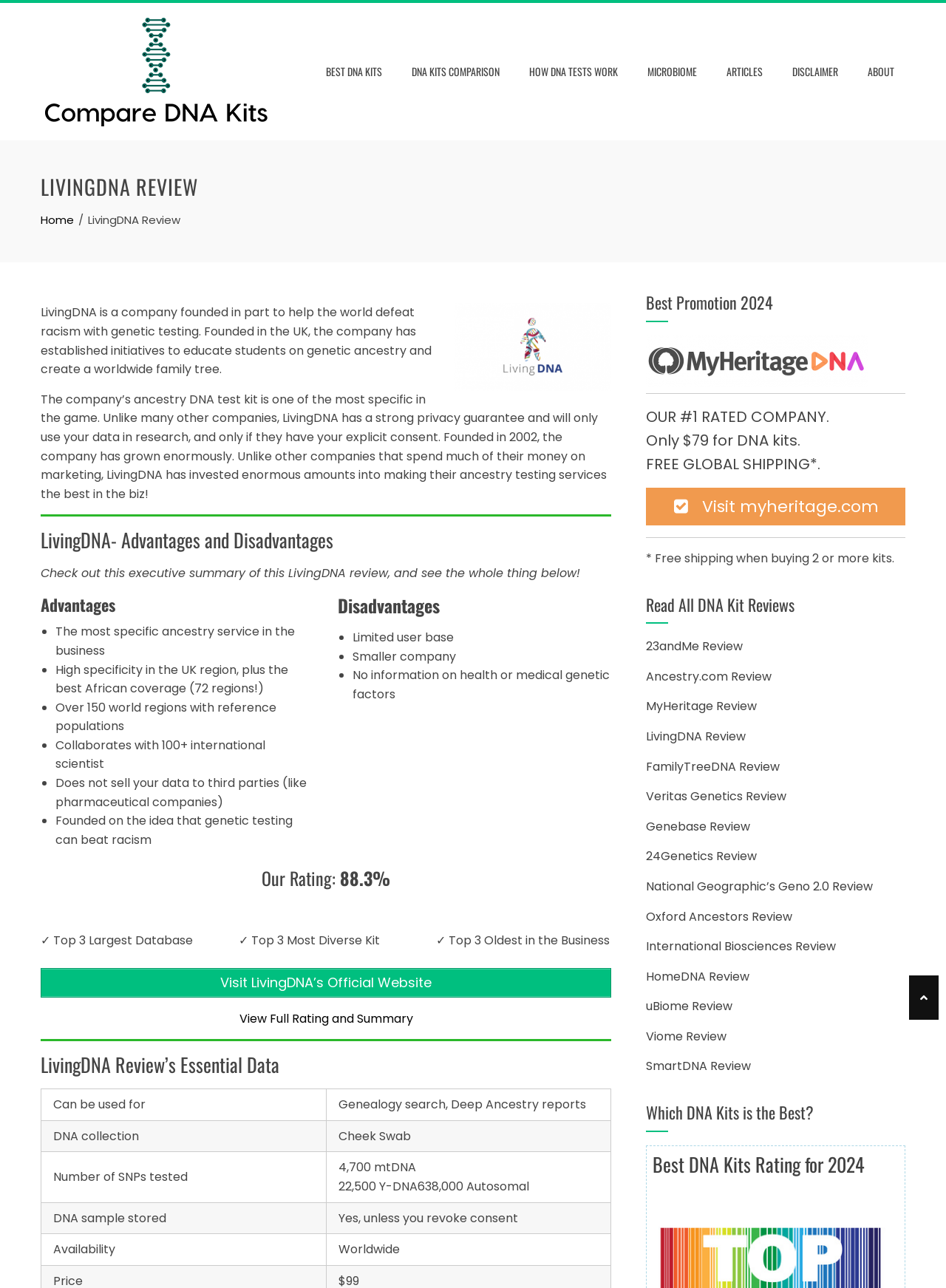Kindly determine the bounding box coordinates for the clickable area to achieve the given instruction: "Click on Compare DNA Kits".

[0.043, 0.048, 0.286, 0.062]